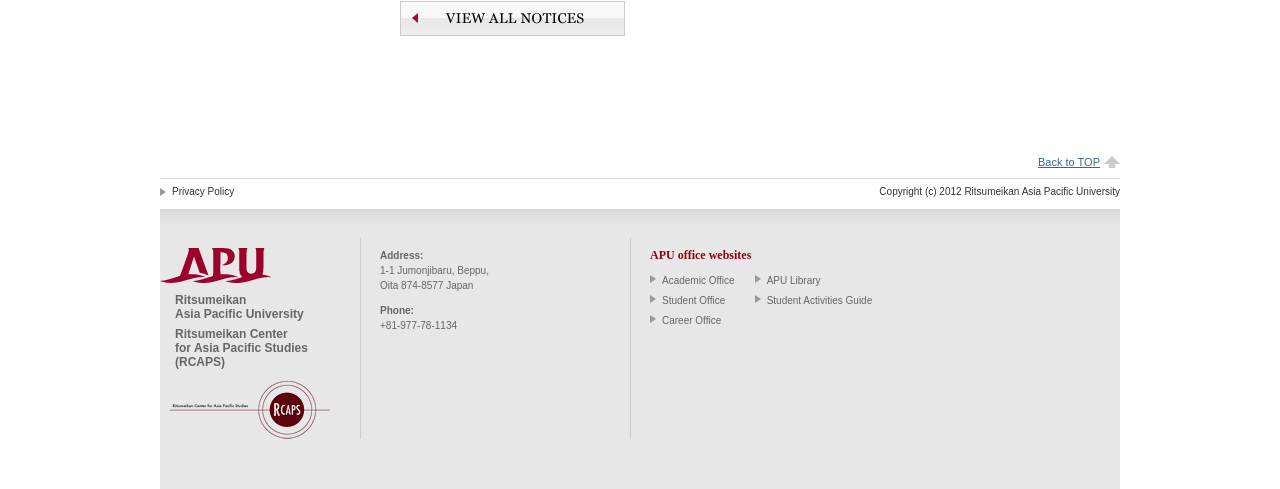What is the name of the center for Asia Pacific Studies?
Please use the image to provide a one-word or short phrase answer.

Ritsumeikan Center for Asia Pacific Studies (RCAPS)